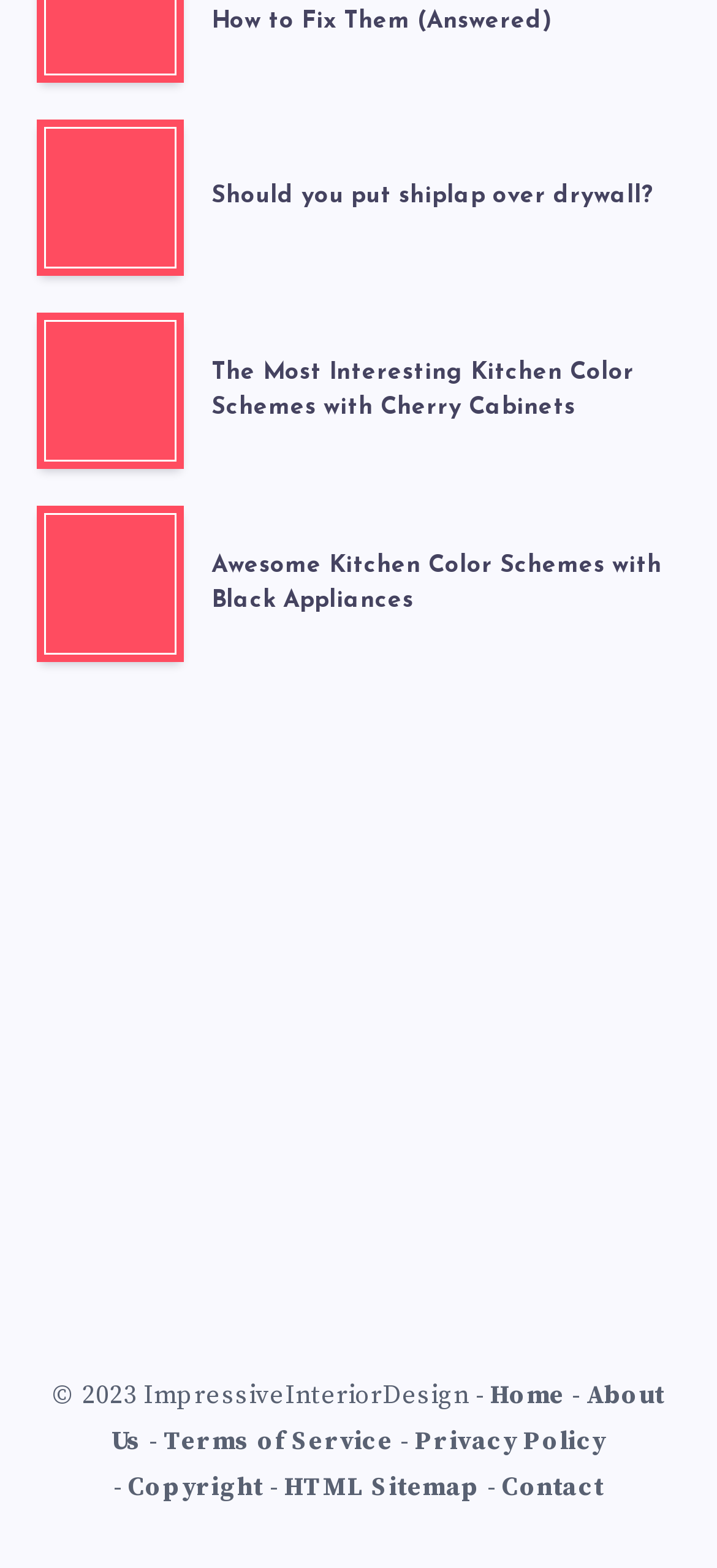Respond to the question below with a concise word or phrase:
What is the copyright year mentioned on the webpage?

2023